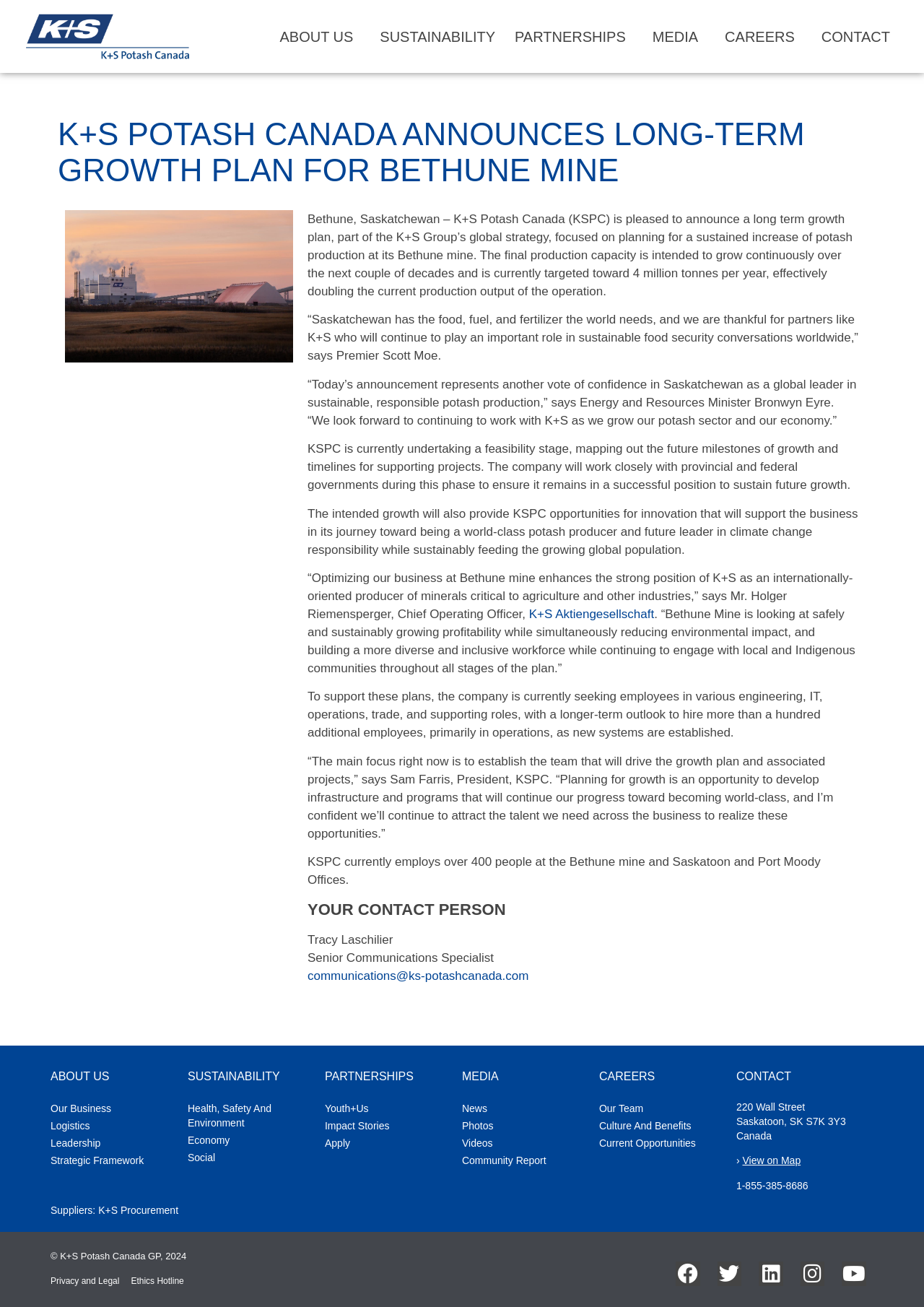Please determine the bounding box coordinates of the element's region to click in order to carry out the following instruction: "Read the news about K+S Potash Canada". The coordinates should be four float numbers between 0 and 1, i.e., [left, top, right, bottom].

[0.5, 0.841, 0.648, 0.855]